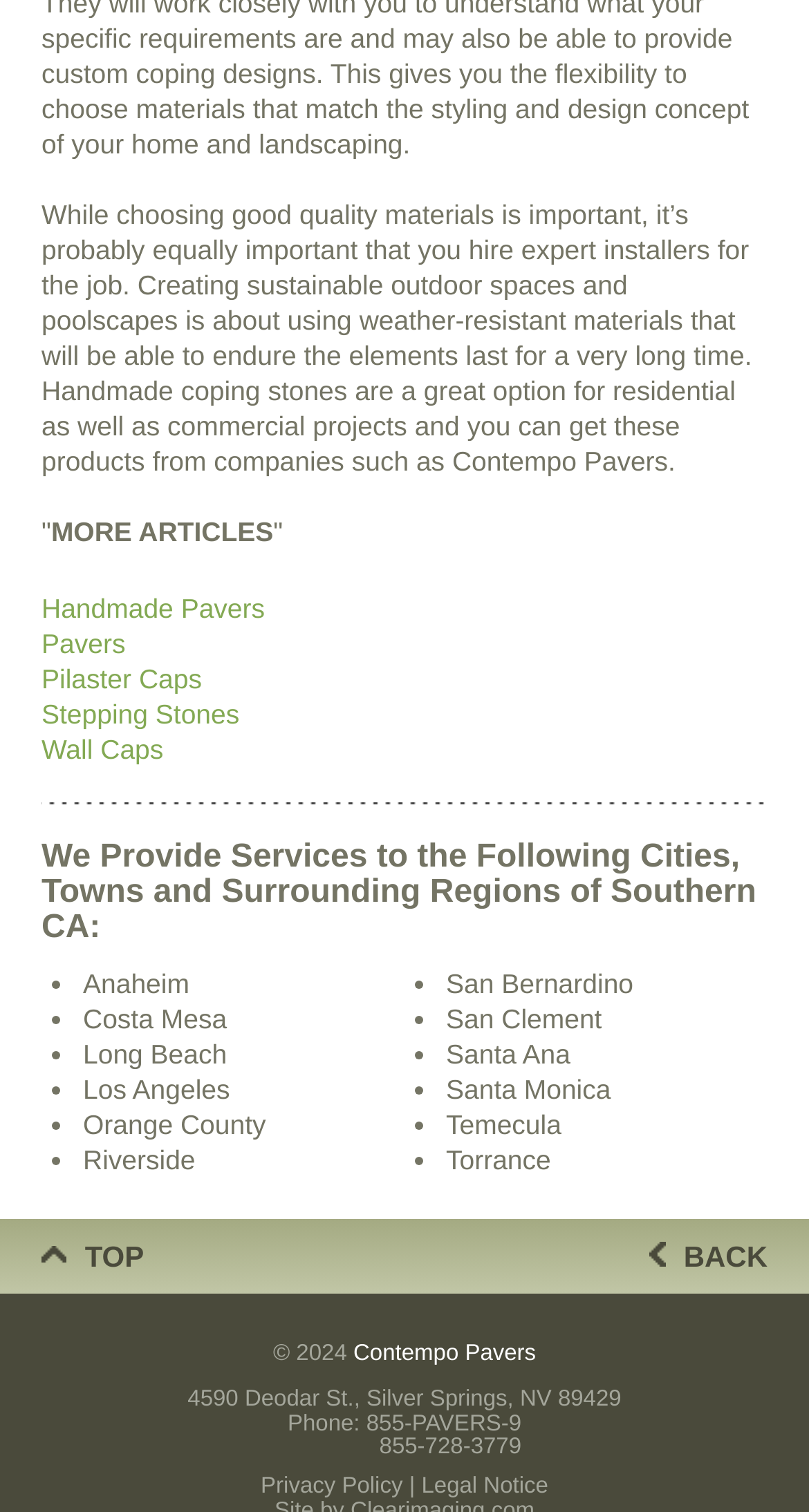Determine the bounding box coordinates of the clickable region to follow the instruction: "Read more articles".

[0.063, 0.341, 0.338, 0.361]